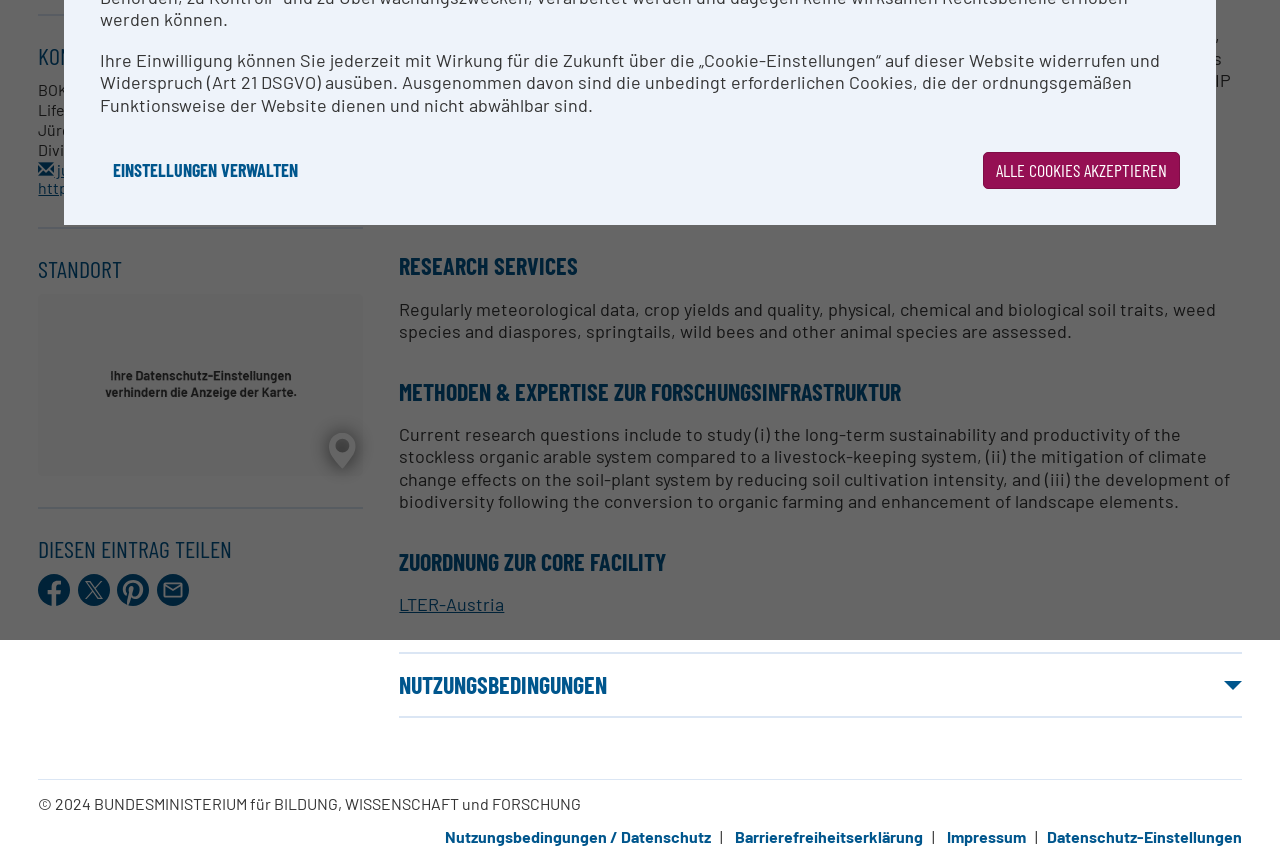Given the element description Alle Cookies akzeptieren, predict the bounding box coordinates for the UI element in the webpage screenshot. The format should be (top-left x, top-left y, bottom-right x, bottom-right y), and the values should be between 0 and 1.

[0.768, 0.177, 0.922, 0.219]